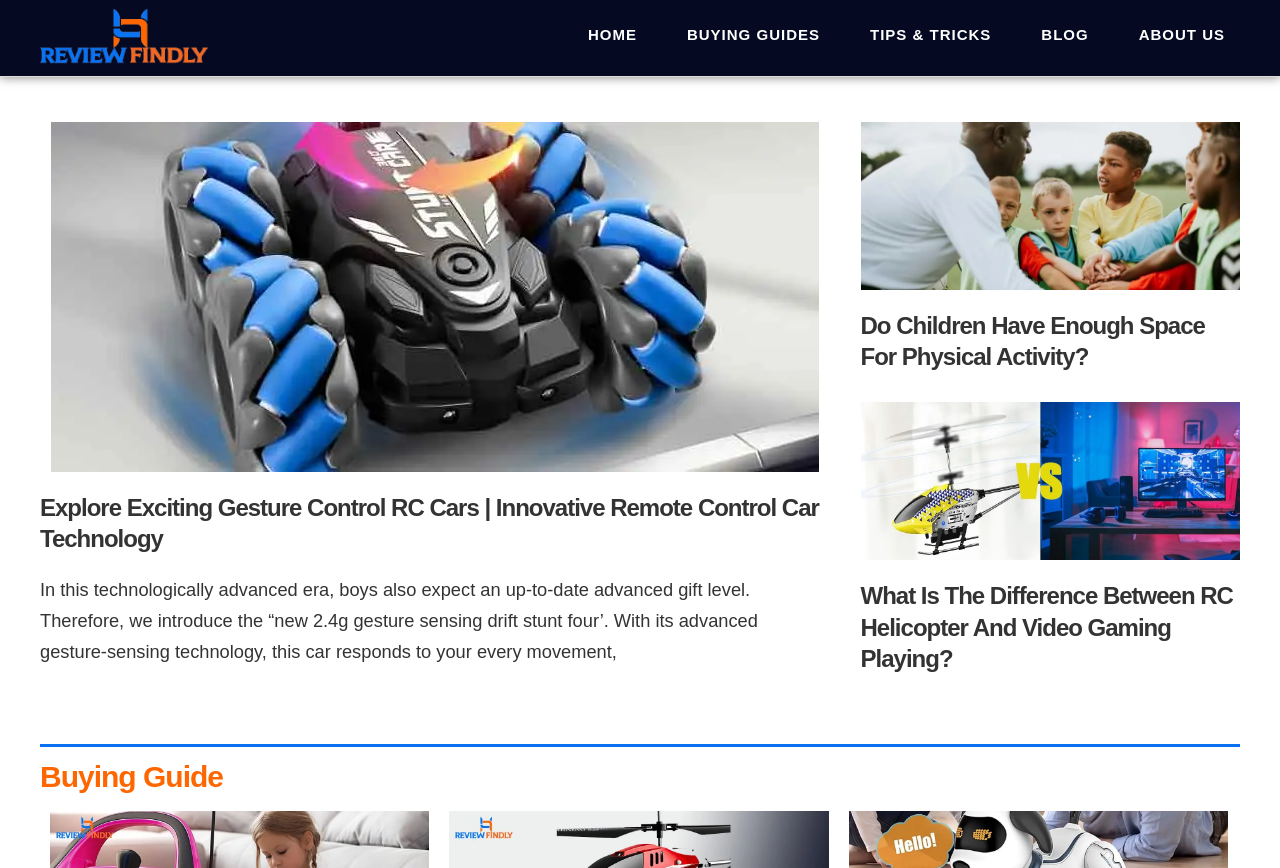Provide an in-depth caption for the contents of the webpage.

This webpage is a product review website, specifically focused on reviewing RC cars and related products. At the top of the page, there are three "skip to" links, allowing users to navigate to the primary navigation, main content, or footer sections. Below these links, the website's title "Best Product Review For 2024 Tested & Review By Experts" is displayed prominently.

The main navigation menu is located below the title, with five links: "HOME", "BUYING GUIDES", "TIPS & TRICKS", "BLOG", and "ABOUT US". These links are evenly spaced and take up the majority of the top section of the page.

The main content of the page is divided into three articles, each with a heading and a brief summary. The first article, "Explore Exciting Gesture Control RC Cars | Innovative Remote Control Car Technology", discusses the features of a specific RC car model. The second article, "Do children have enough space for physical activity?", appears to be a blog post or opinion piece related to children's physical activity. The third article, "What Is The Difference Between RC helicopter And video gaming playing?", compares and contrasts RC helicopters with video games.

Each article has a heading and a brief summary, with links to read more. The articles are arranged in a column, with the first article taking up the top-left section of the page, the second article below it, and the third article at the bottom-right section of the page.

At the very bottom of the page, there is a heading "Buying Guide", which may lead to a comprehensive guide for purchasing RC cars or related products.